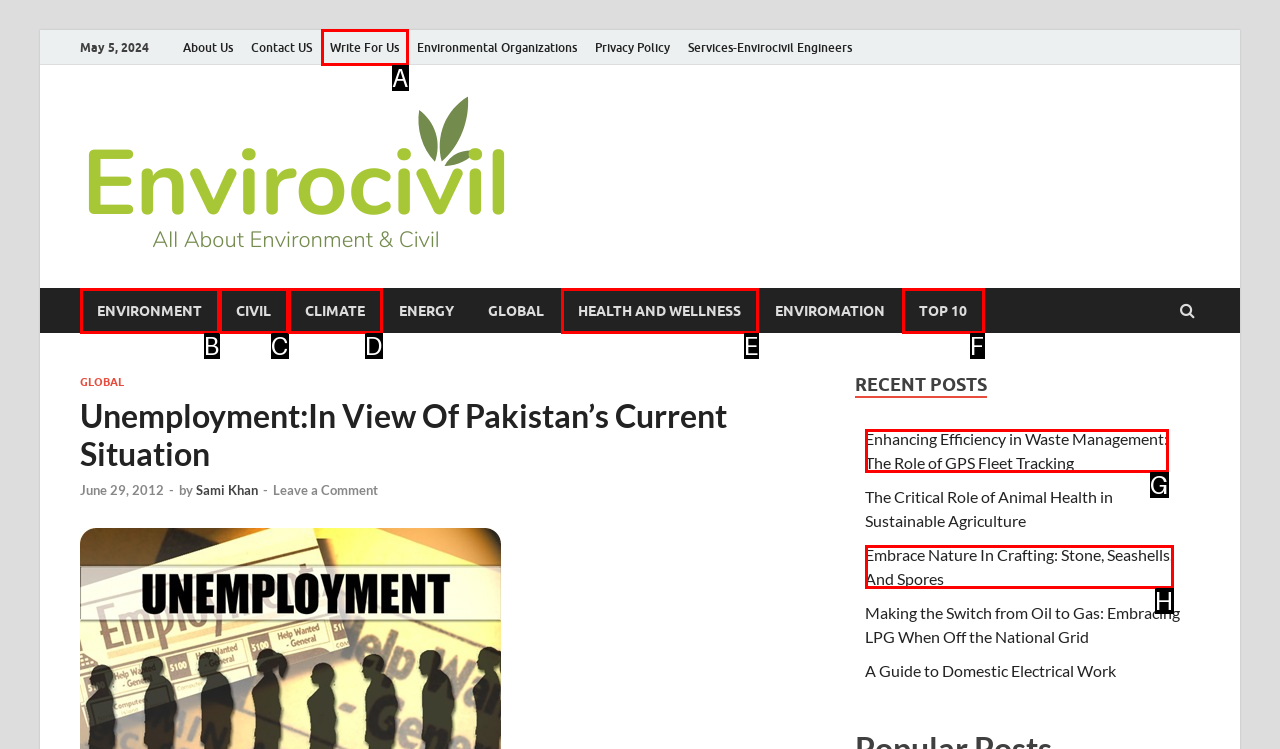Identify the appropriate lettered option to execute the following task: Check the link to Write For Us
Respond with the letter of the selected choice.

A